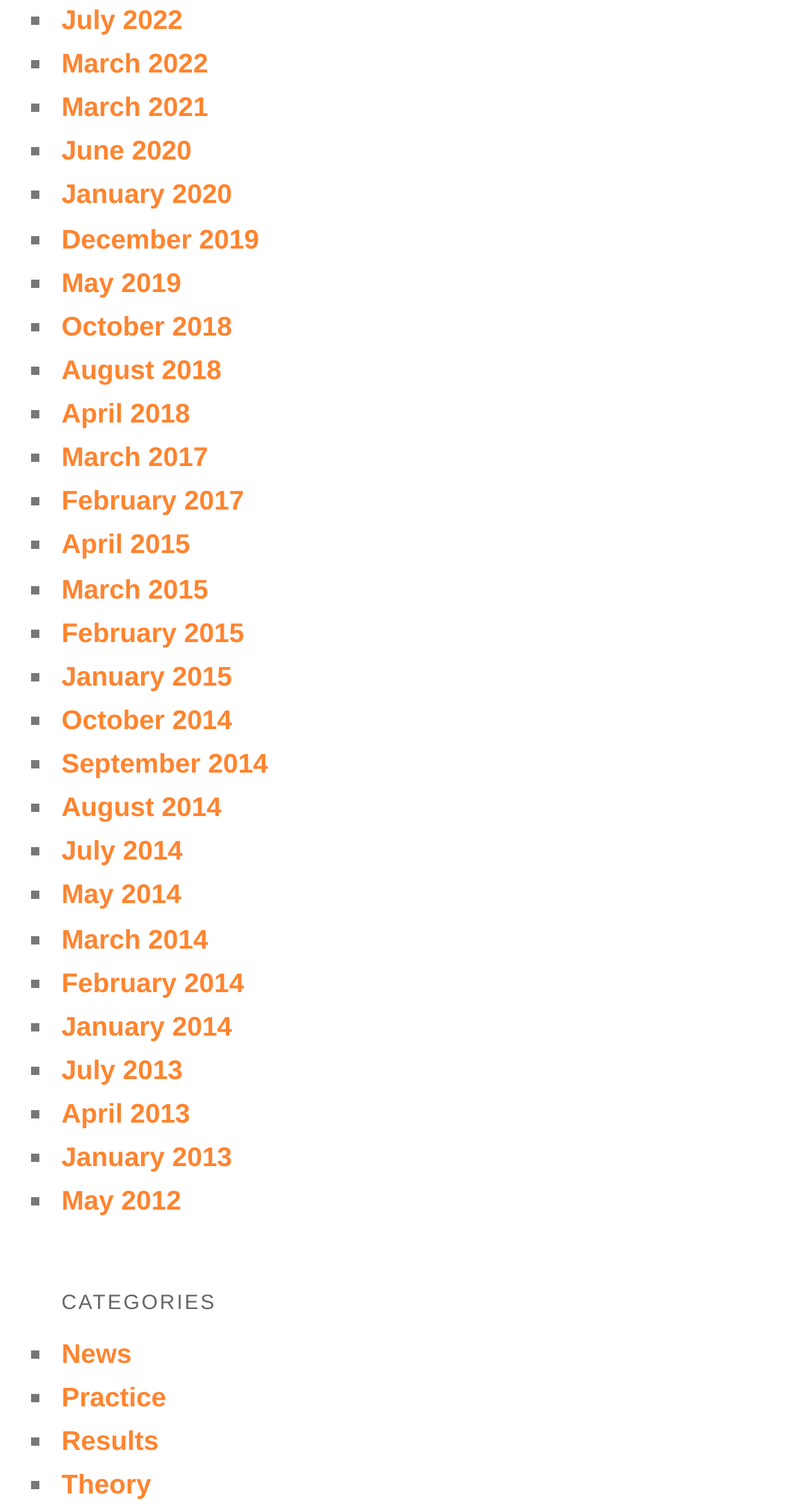What is the earliest month listed?
Answer the question with just one word or phrase using the image.

January 2012